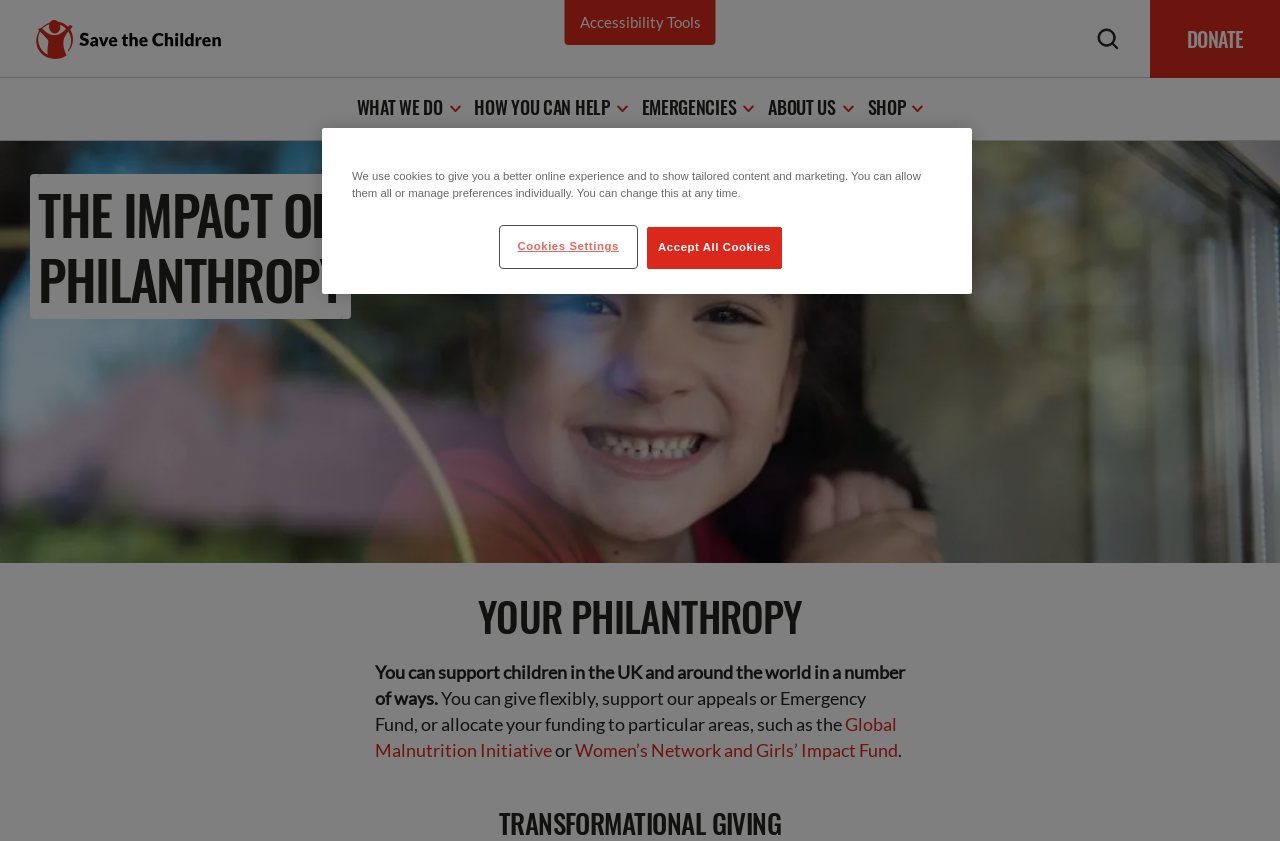Generate a detailed explanation of the webpage's features and information.

The webpage is about the impact of philanthropy on children, specifically in the context of Save the Children UK. At the top left corner, there is a button labeled "Accessibility Tools" and a link to the organization's homepage, accompanied by a small image of the Save the Children UK logo. On the top right corner, there is a search bar and a prominent "DONATE" button.

The main navigation menu is located below the top section, with links to various sections such as "WHAT WE DO", "HOW YOU CAN HELP", "EMERGENCIES", "ABOUT US", and "SHOP". Each of these links has a corresponding button to show a submenu.

Below the navigation menu, there is a large image that takes up the full width of the page, featuring a girl named Ayla from Sheffield. Above this image, there is a heading that reads "THE IMPACT OF PHILANTHROPY".

The main content of the page is divided into sections. The first section has a heading "YOUR PHILANTHROPY" and describes how one can support children in the UK and around the world through various means, such as giving flexibly, supporting appeals or the Emergency Fund, or allocating funding to specific areas. There are links to specific initiatives, such as the Global Malnutrition Initiative and the Women's Network and Girls' Impact Fund.

At the bottom of the page, there is a cookie banner with a message about the use of cookies and a button to accept all cookies or manage preferences individually.